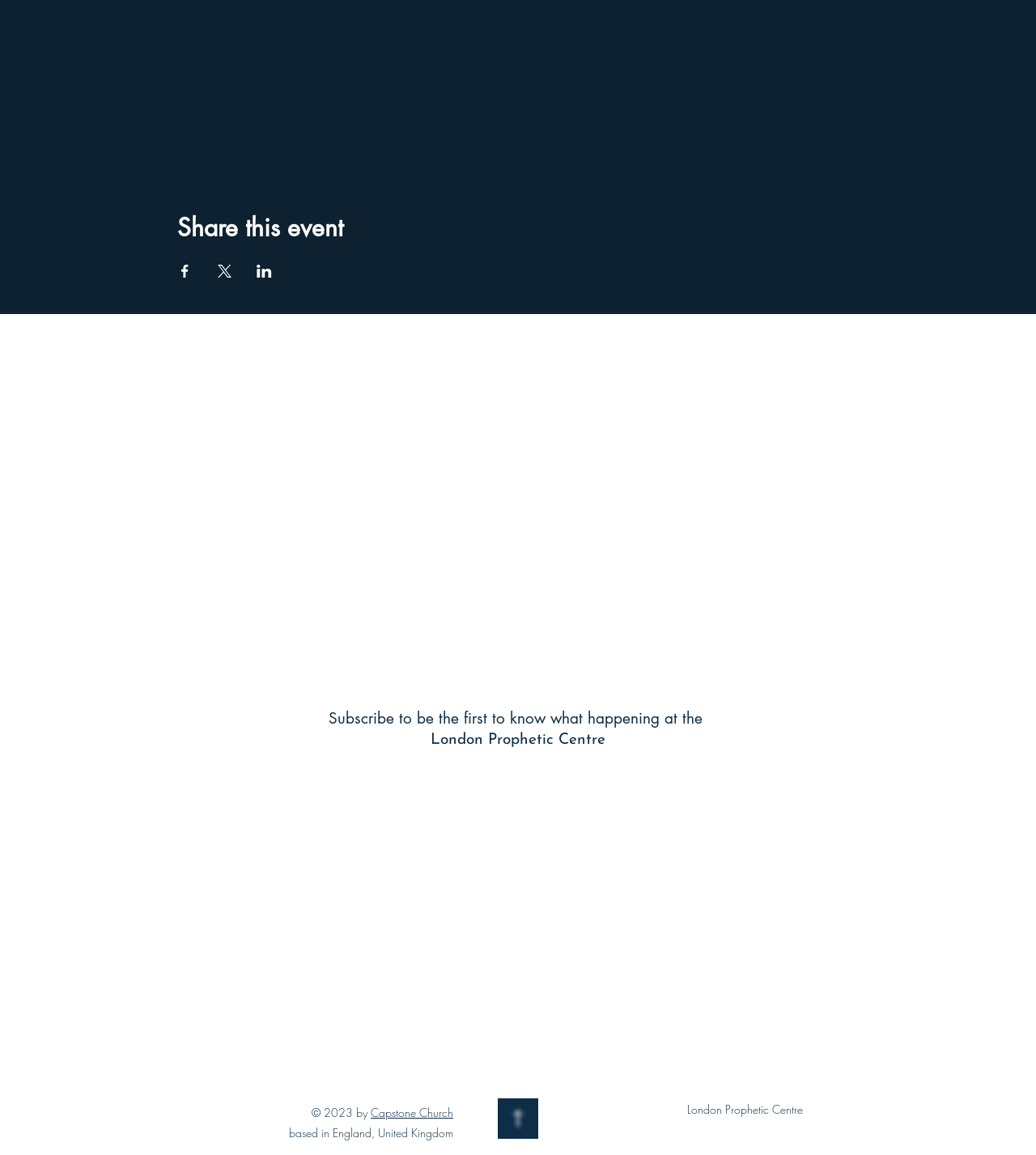Please provide a brief answer to the following inquiry using a single word or phrase:
What is the copyright year?

2023